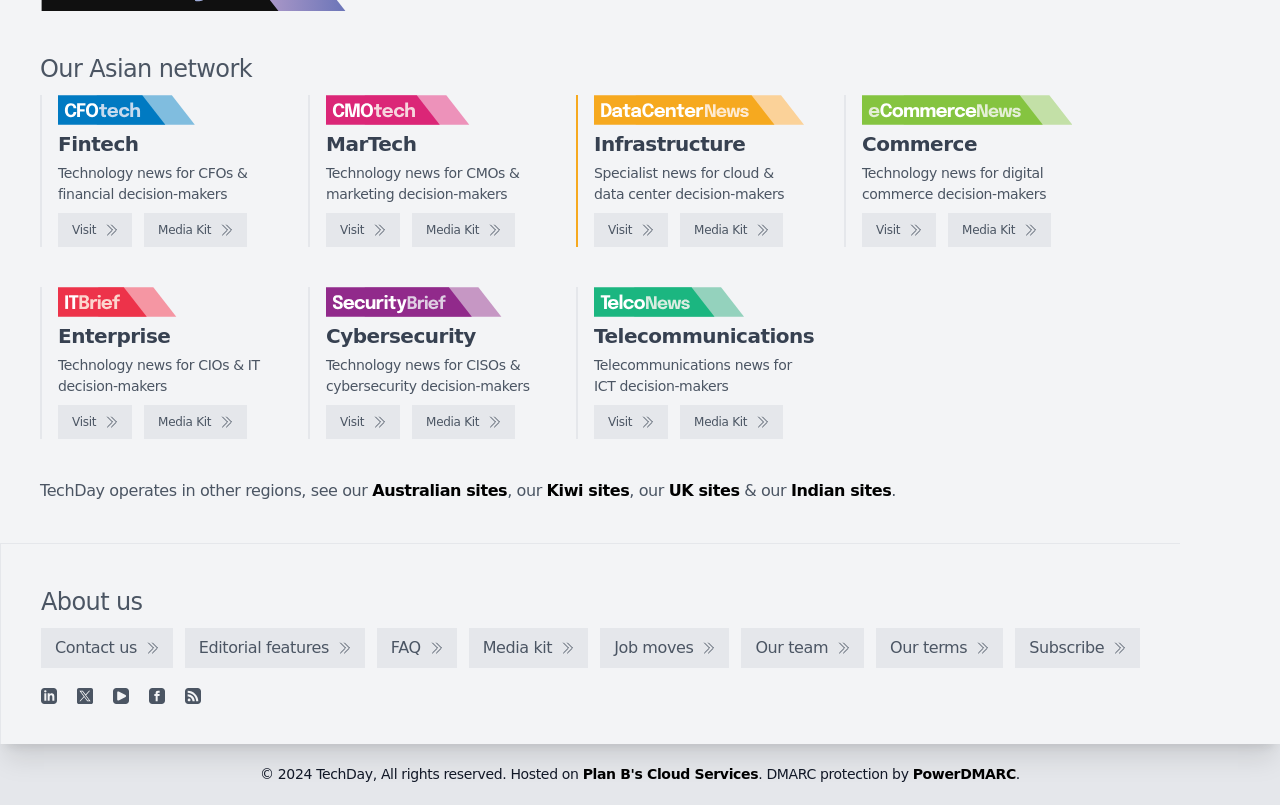What type of information can be found in the 'About us' section?
Please provide a single word or phrase as your answer based on the image.

Information about the company